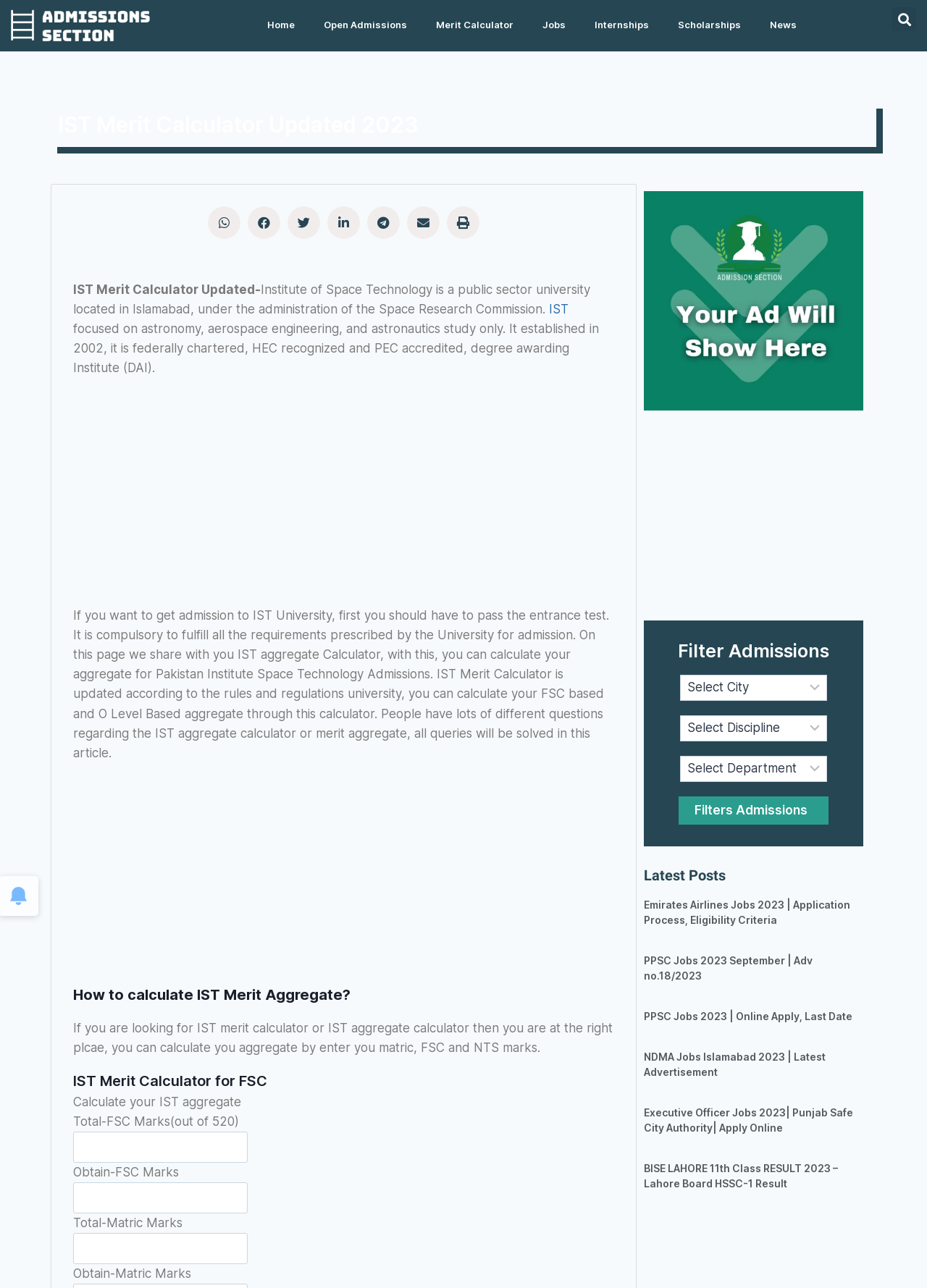Identify the bounding box coordinates of the clickable region required to complete the instruction: "Read the latest post about Emirates Airlines Jobs 2023". The coordinates should be given as four float numbers within the range of 0 and 1, i.e., [left, top, right, bottom].

[0.695, 0.698, 0.917, 0.719]